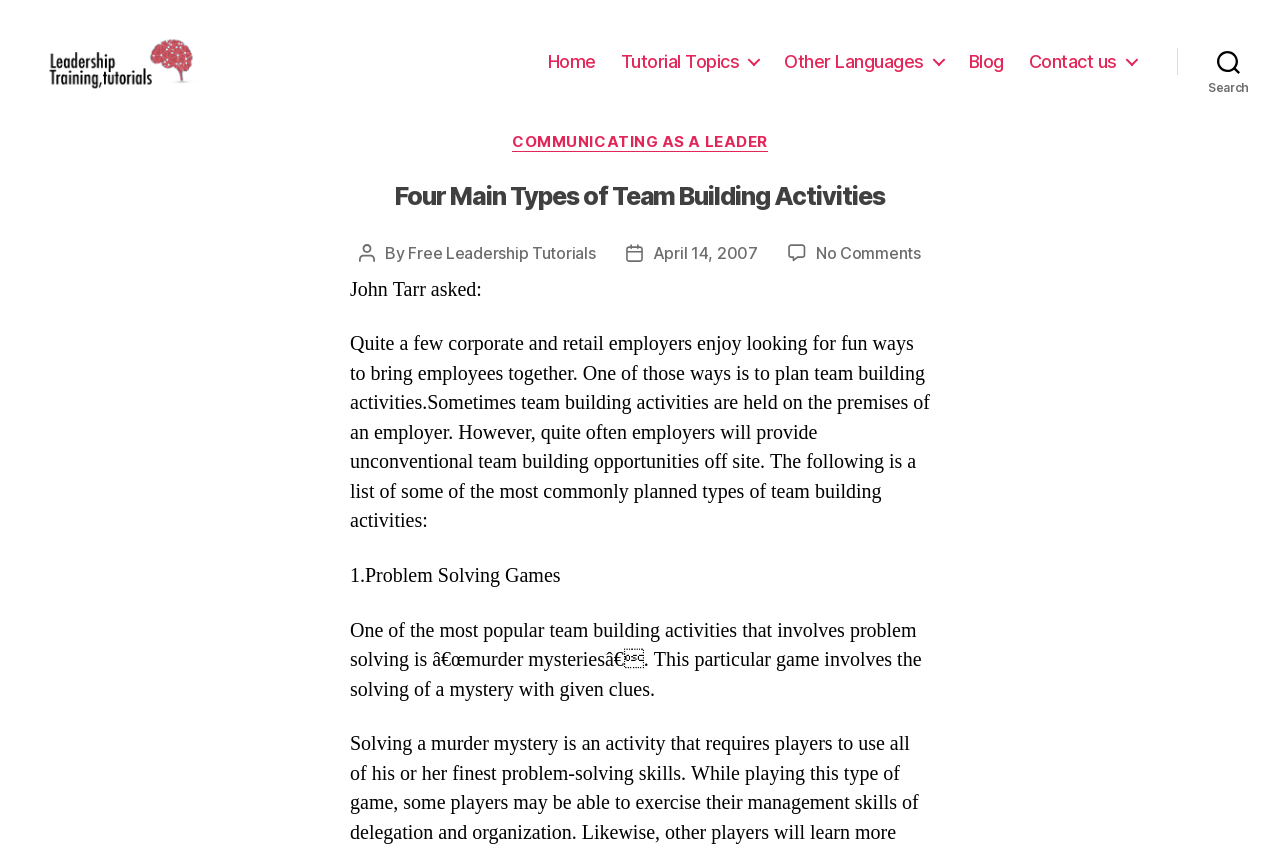Analyze the image and deliver a detailed answer to the question: What is the purpose of team building activities?

According to the webpage, team building activities are planned to bring employees together, which can be held on the premises of an employer or off site, providing unconventional opportunities.